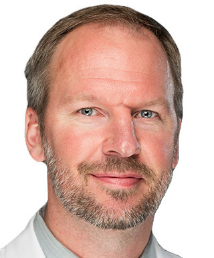Give a one-word or short phrase answer to this question: 
What is Dr. Elo's academic title?

Tenured Full Professor